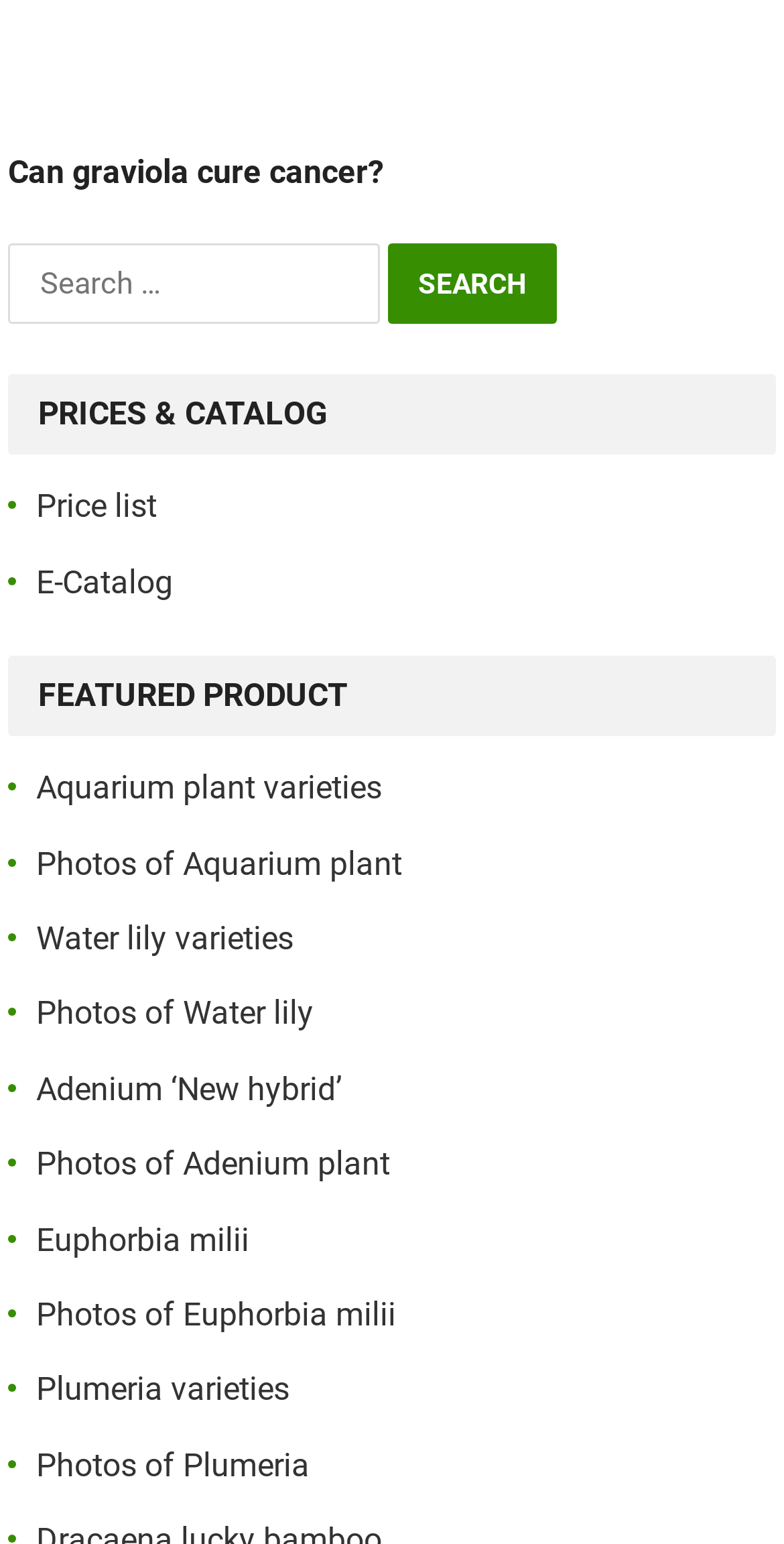Give a one-word or phrase response to the following question: What is the purpose of the search box?

To search for products